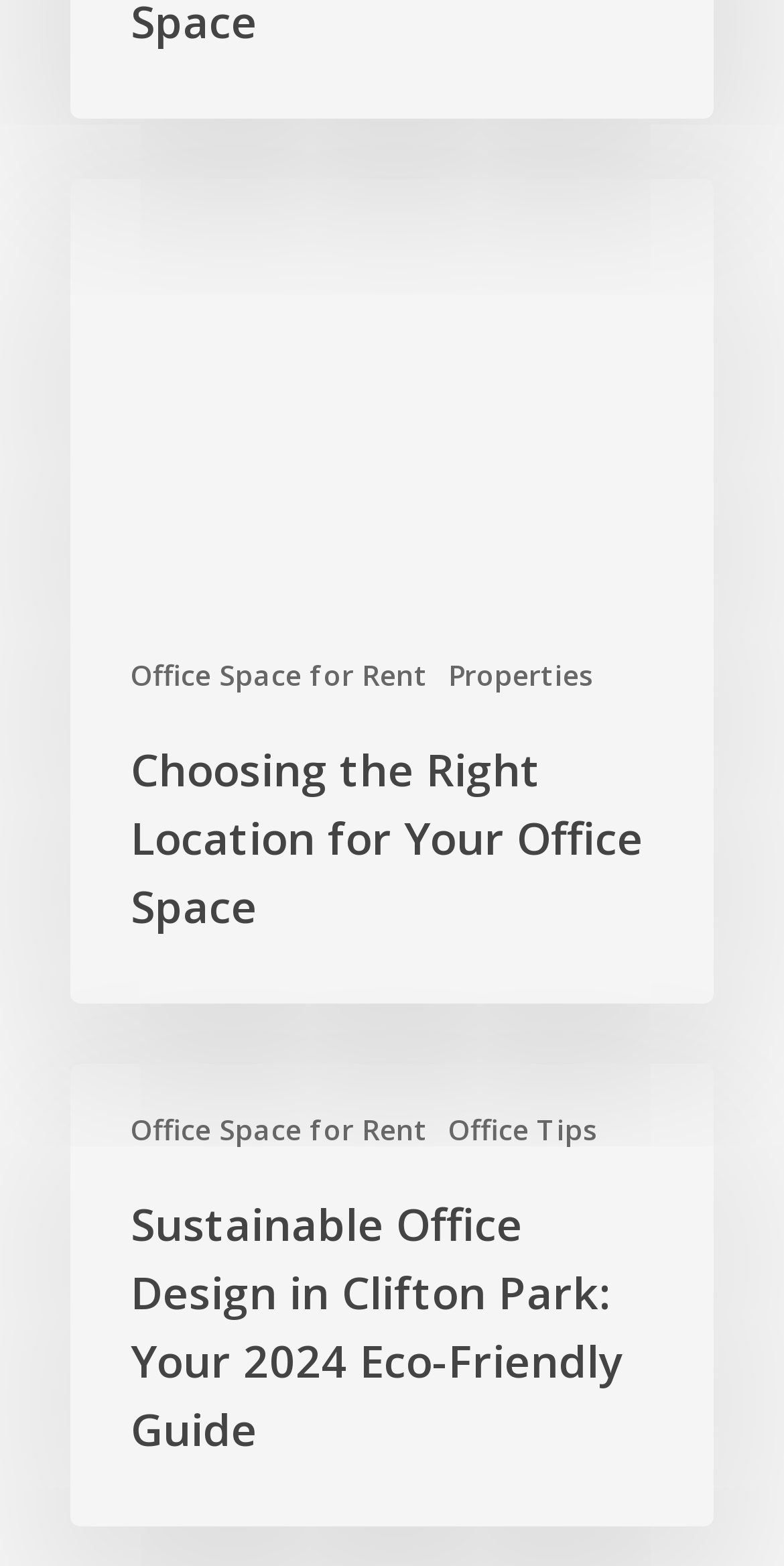How many headings are there on the page?
Answer the question with a single word or phrase by looking at the picture.

2